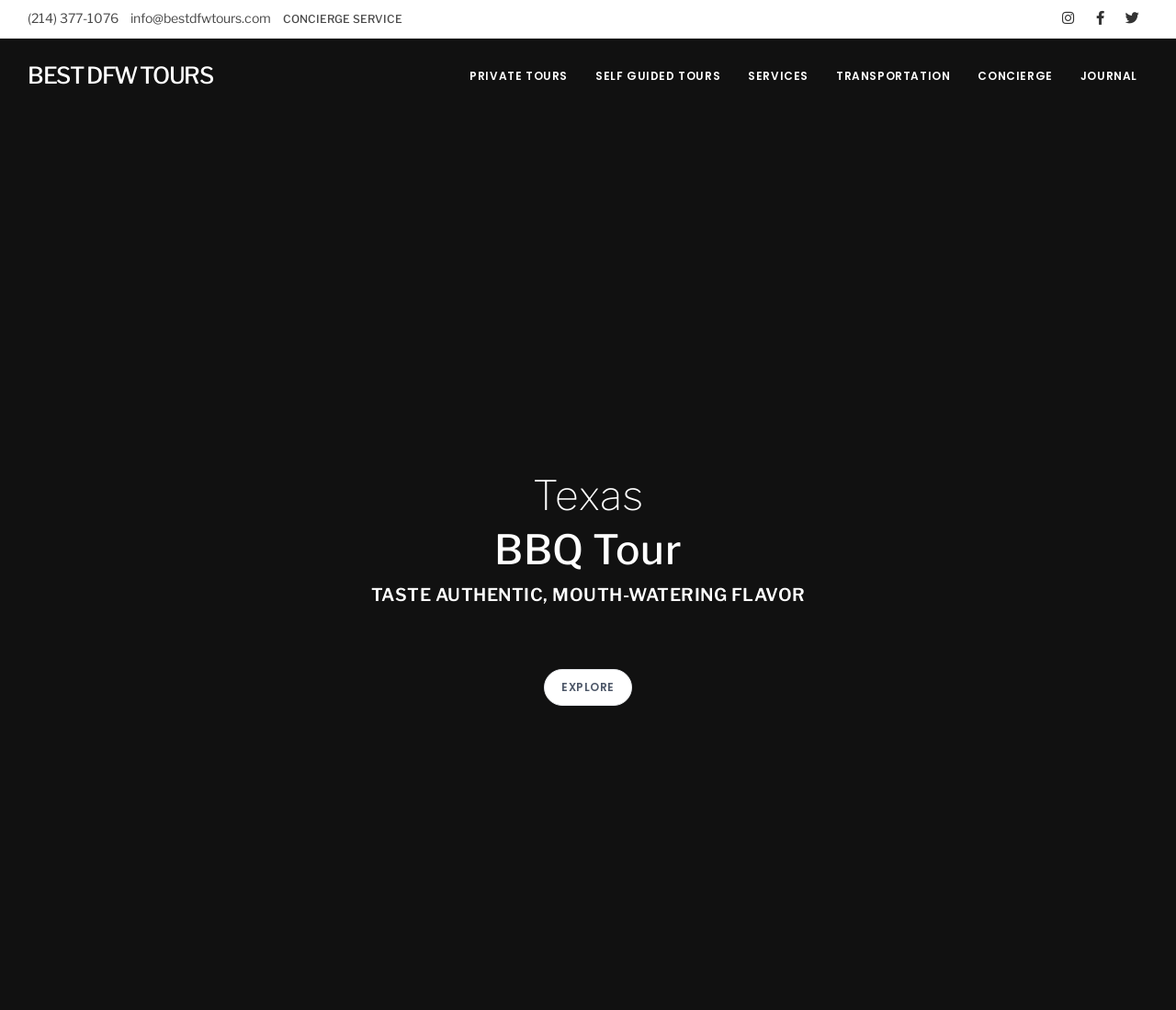Given the element description, predict the bounding box coordinates in the format (top-left x, top-left y, bottom-right x, bottom-right y), using floating point numbers between 0 and 1: State

None